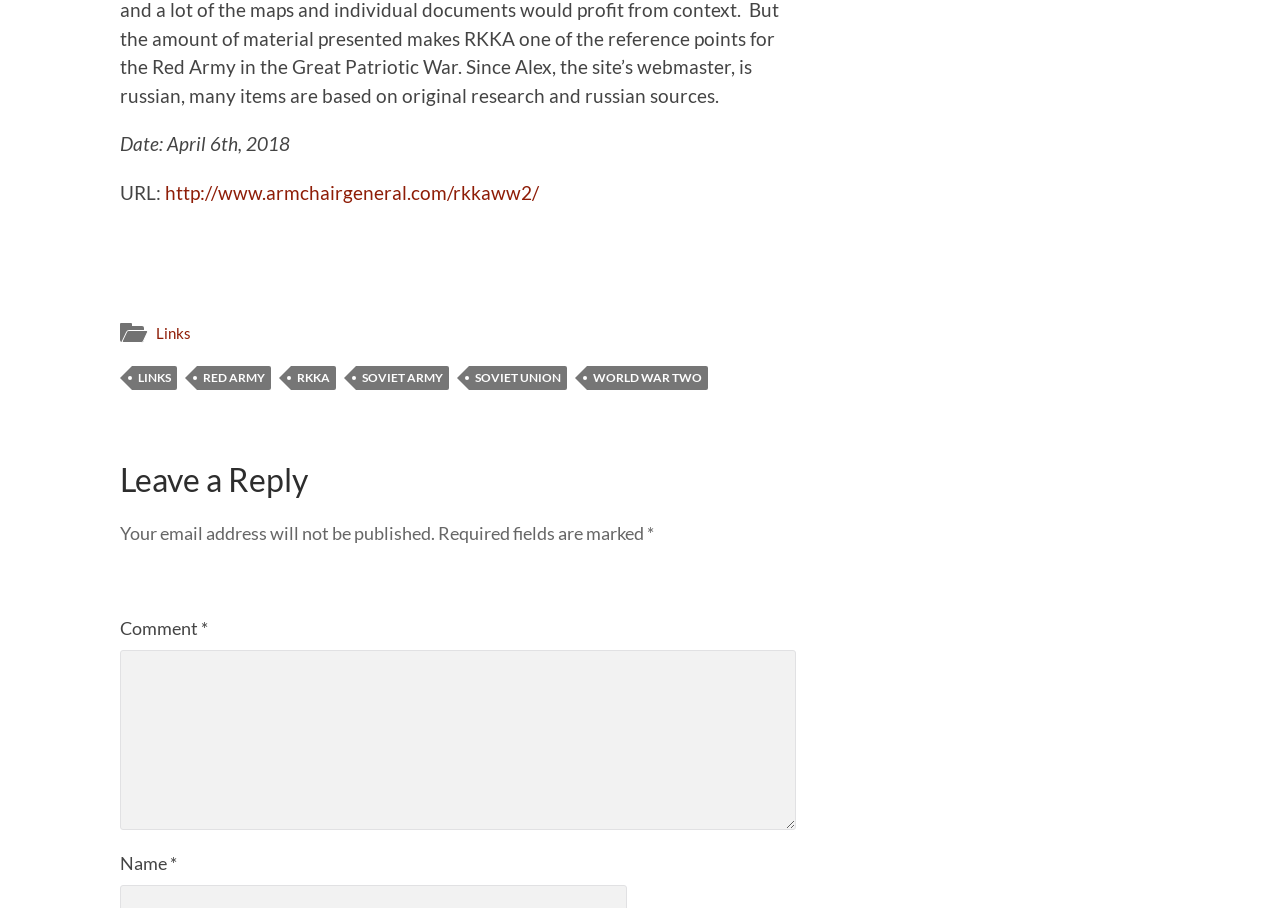Is the email address required to be published?
Respond to the question with a well-detailed and thorough answer.

According to the static text element on the webpage, 'Your email address will not be published', indicating that the email address is not required to be published.